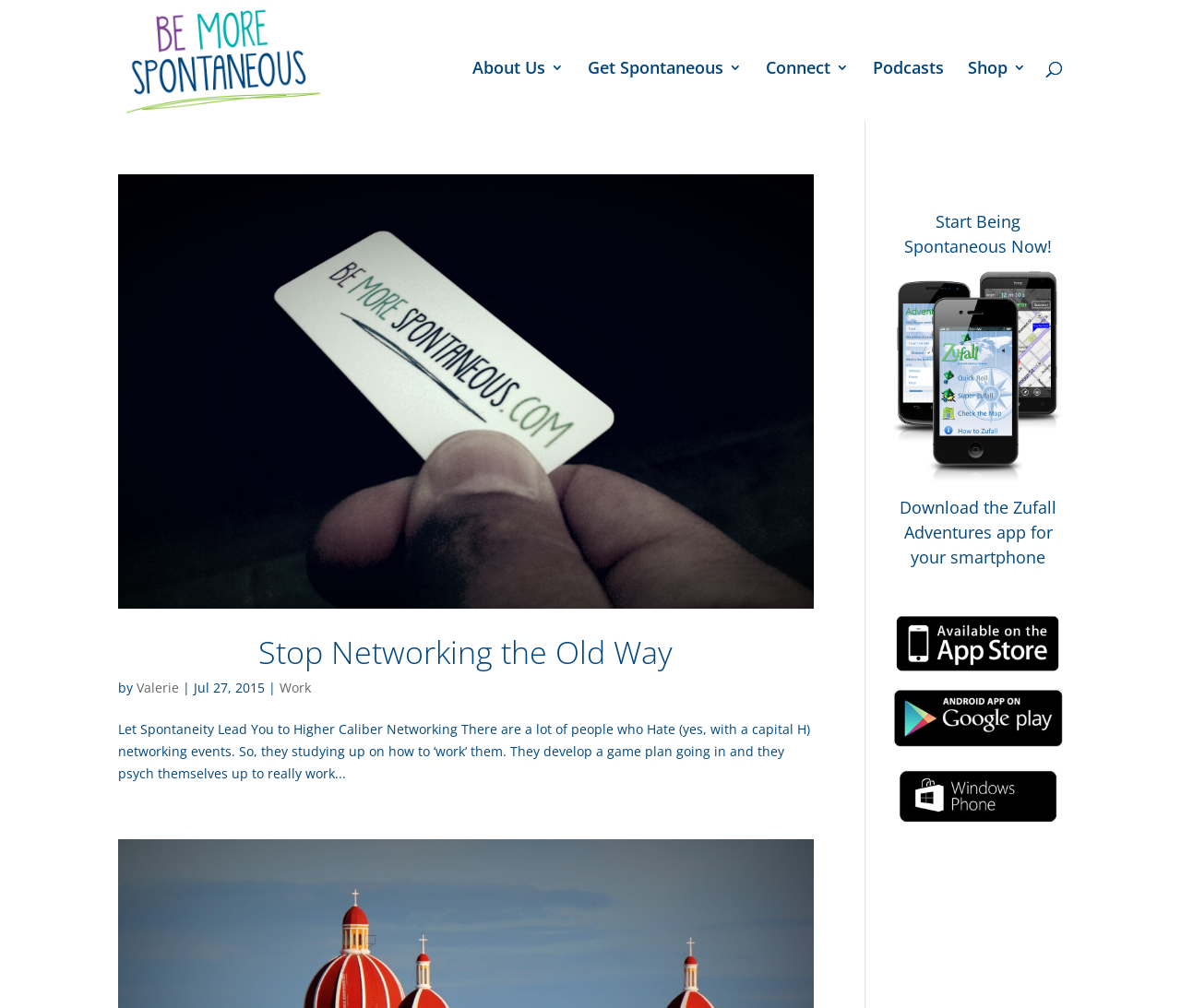Pinpoint the bounding box coordinates of the element to be clicked to execute the instruction: "Search for something".

[0.1, 0.0, 0.9, 0.001]